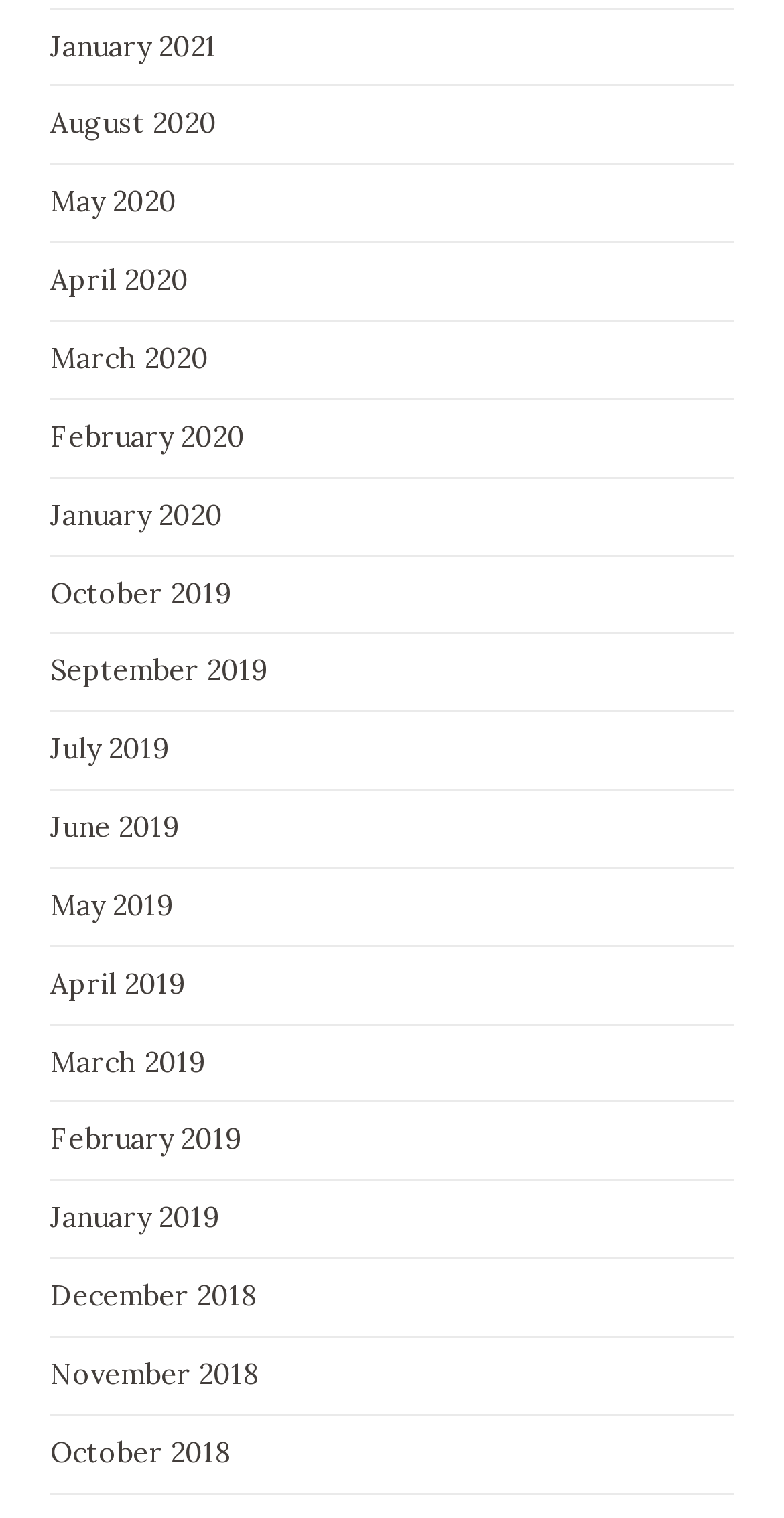What is the earliest month listed?
Look at the image and respond with a single word or a short phrase.

January 2018